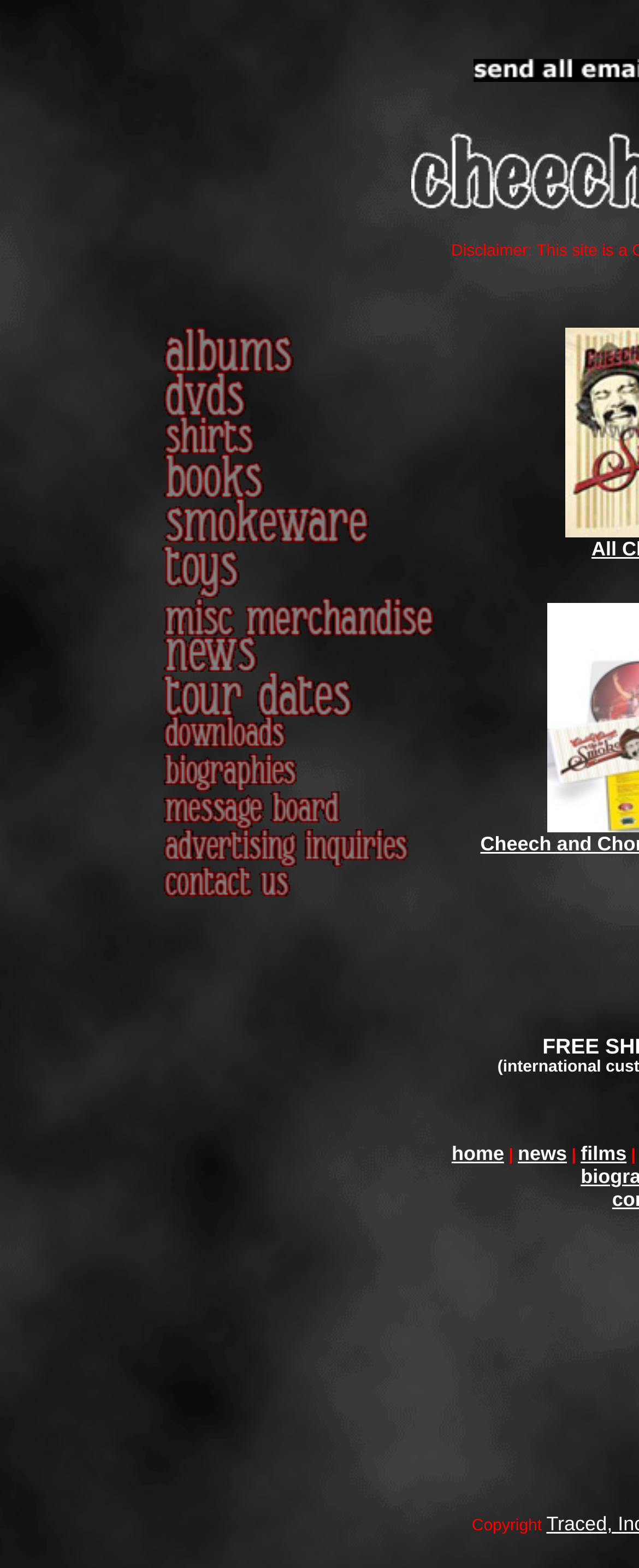Construct a thorough caption encompassing all aspects of the webpage.

The webpage is the official fan website for Cheech and Chong, a comedy duo. At the top, there is a title that reads "Free Downloads - Biographies - Cheech and Chong - OFFICIAL FAN WEBSITE - Cheech Marin - Tommy Chong - CDs - Movies - News". 

Below the title, there is a table cell that contains a list of links and images, organized in a vertical column. The links are categorized into different sections, including discography, films, merchandise, news, and biographies. Each link has a corresponding image next to it. There are 13 links in total, each with a unique image.

On the right side of the webpage, there are three more links: "home", "news", and "films", which are likely navigation links to other sections of the website.

At the bottom of the webpage, there is a copyright notice.

Overall, the webpage appears to be a hub for Cheech and Chong fans, providing access to various resources, including news, biographies, merchandise, and more.